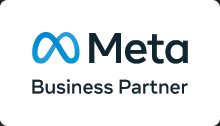Give a one-word or one-phrase response to the question: 
What is the text color of 'Business Partner'?

Dark